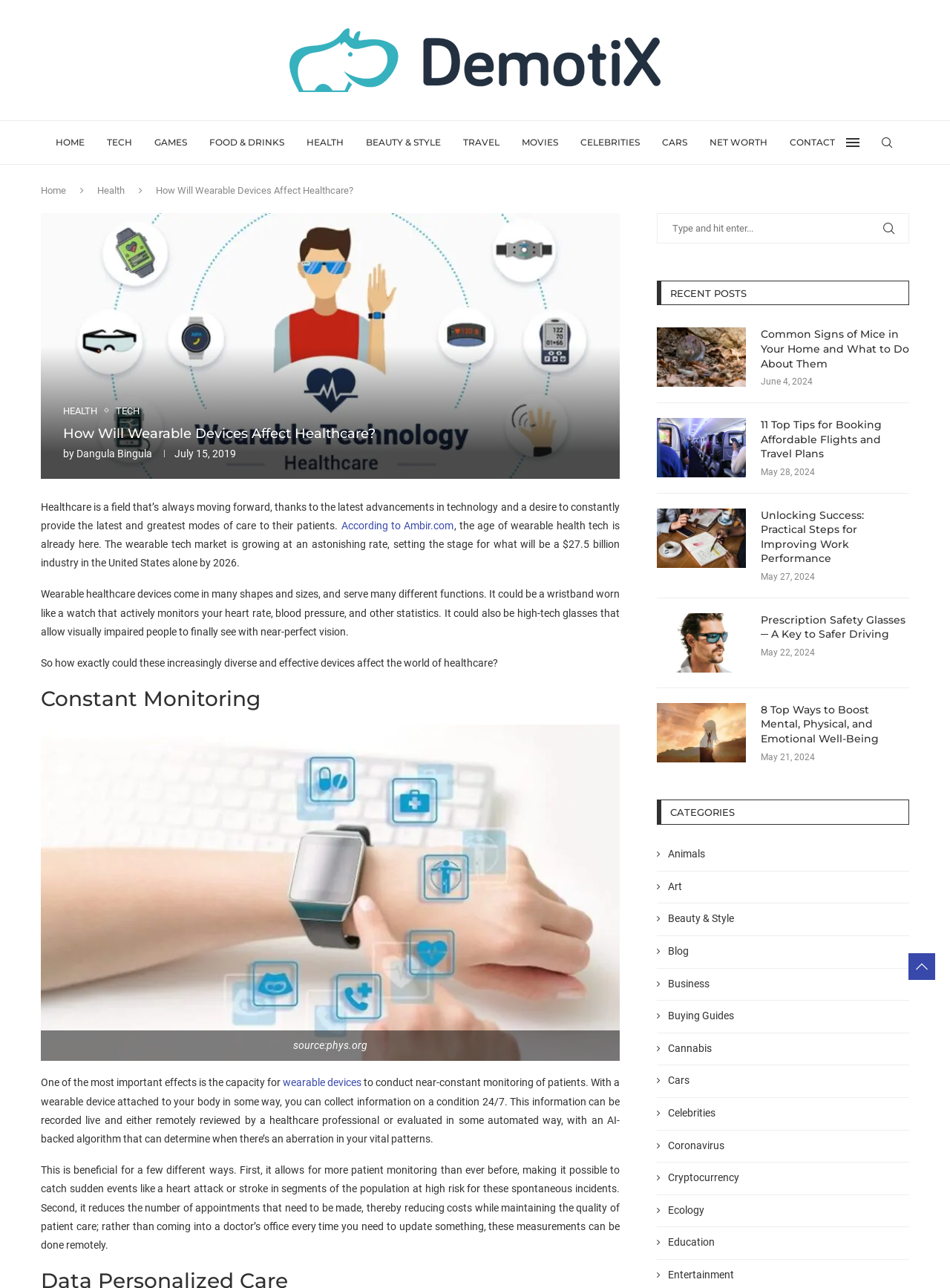What is the author of the article?
Based on the screenshot, respond with a single word or phrase.

Dangula Bingula